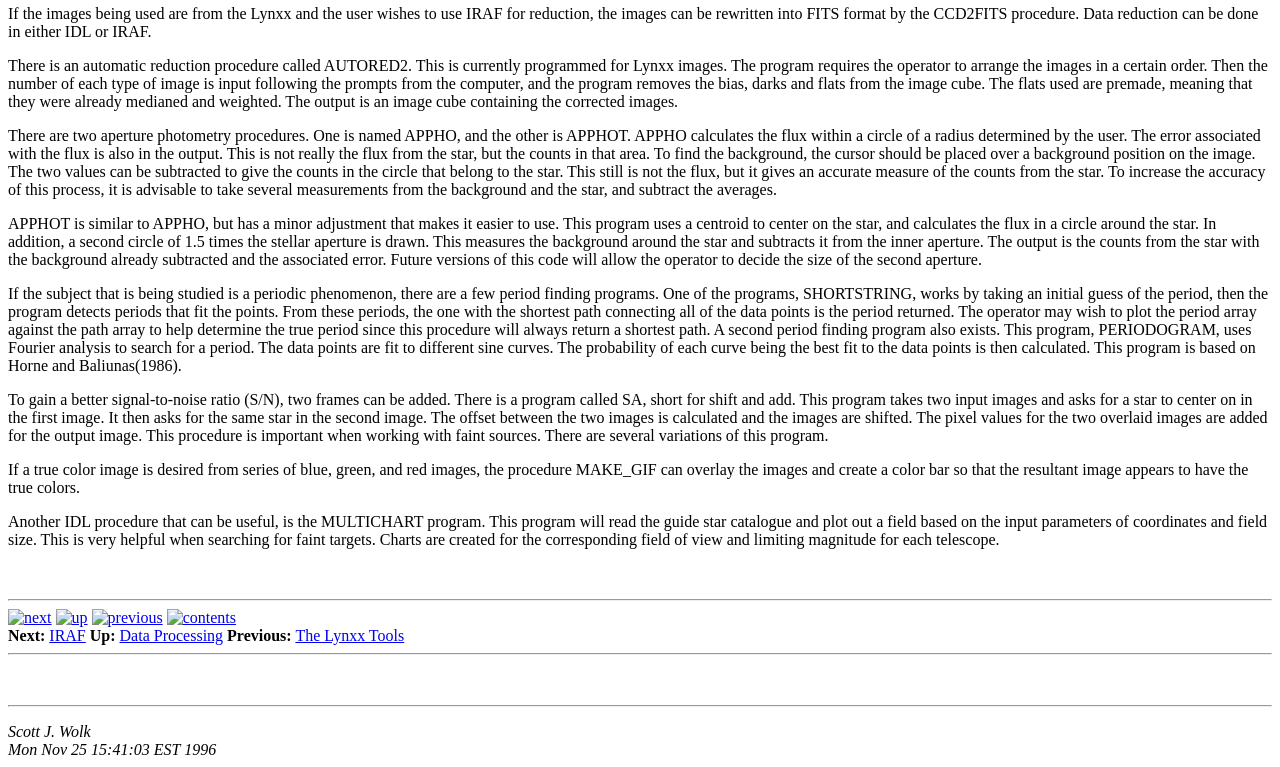Please find the bounding box for the UI element described by: "Data Processing".

[0.093, 0.817, 0.174, 0.839]